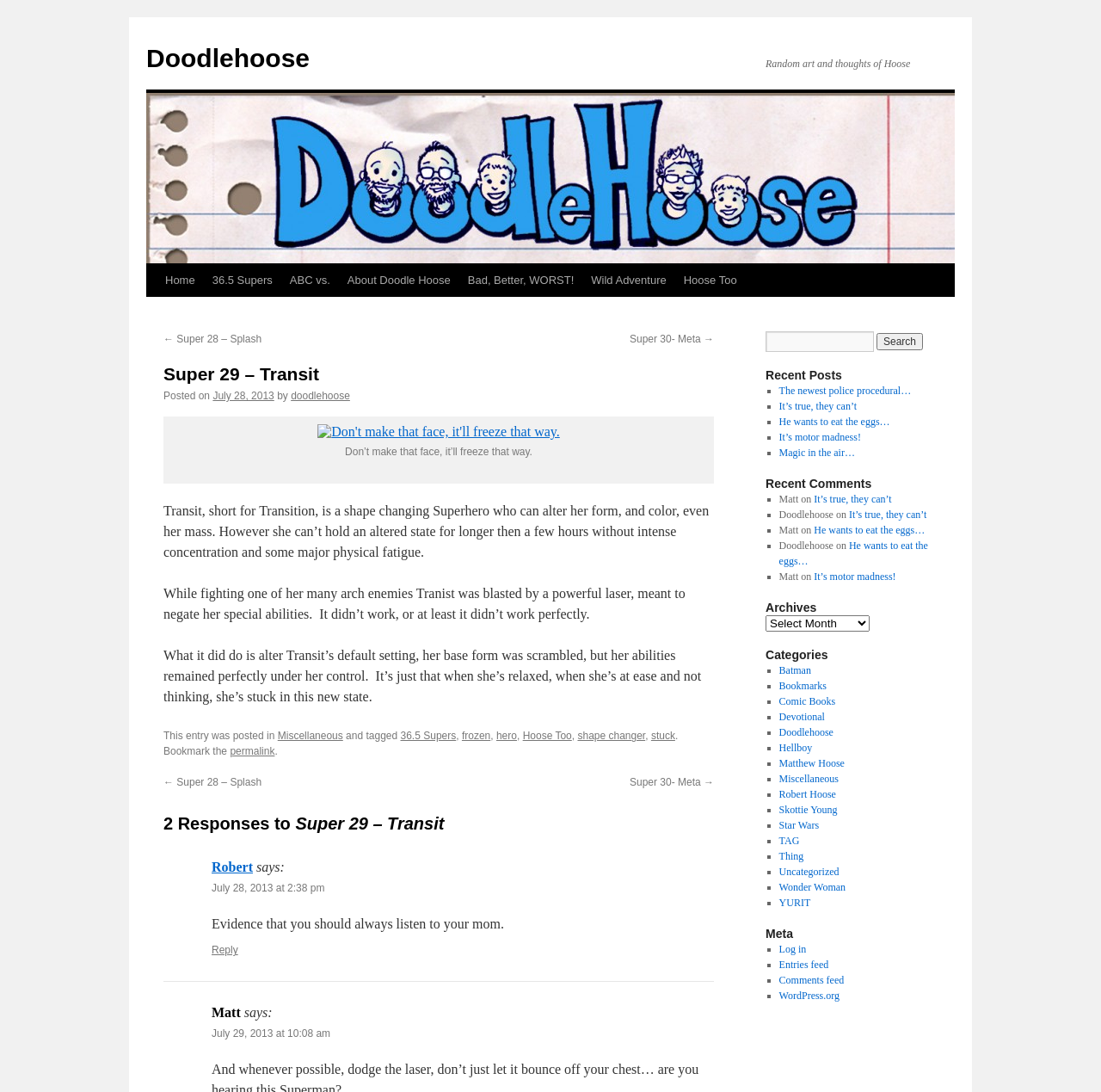What is the category of the post?
Analyze the image and deliver a detailed answer to the question.

The category of the post is Miscellaneous, which is mentioned in the text 'This entry was posted in Miscellaneous' and also in the link 'Miscellaneous'.